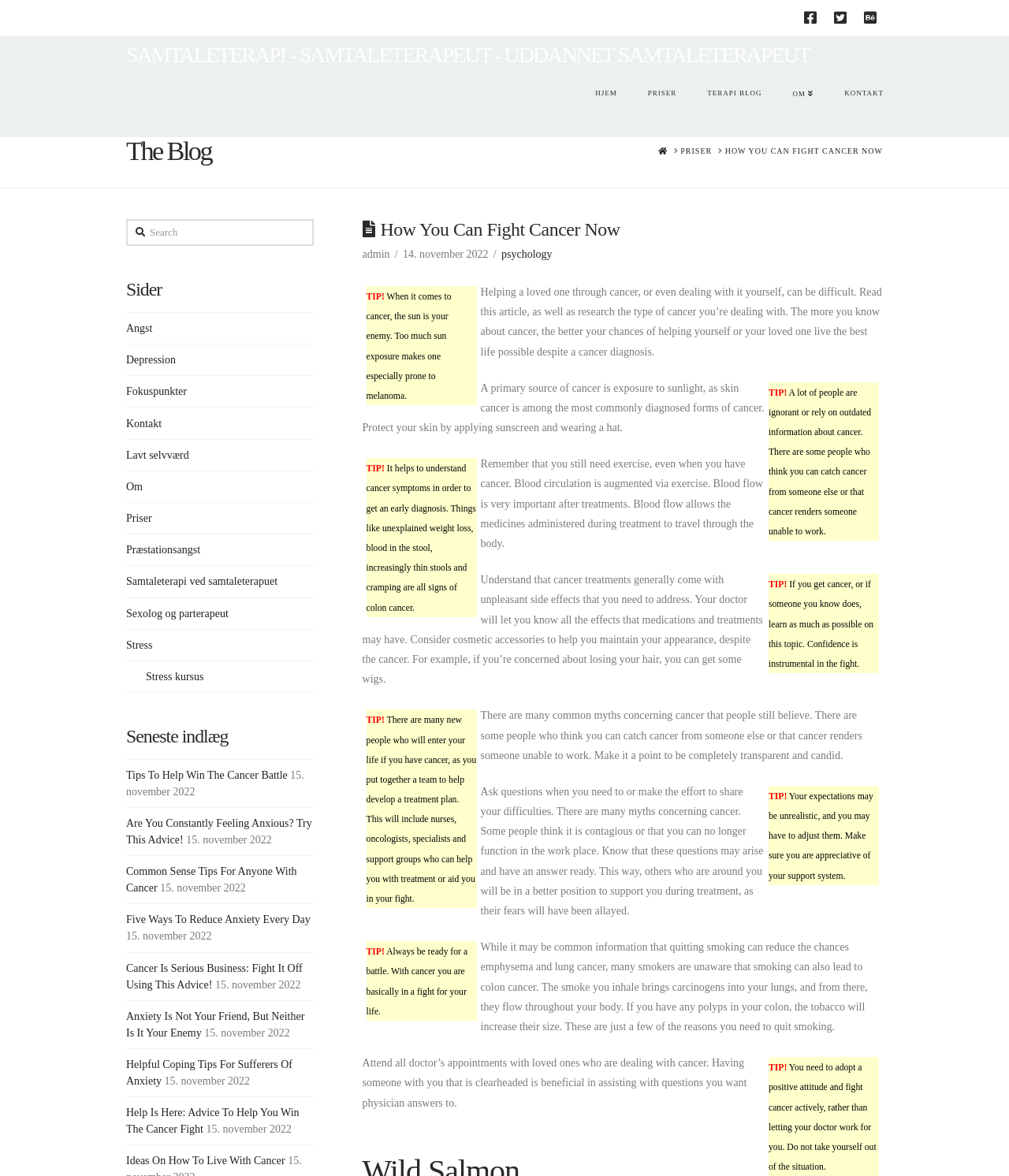Determine the bounding box coordinates of the section to be clicked to follow the instruction: "Click on the 'NFL didn’t offer Adele Super Bowl halftime spot' link". The coordinates should be given as four float numbers between 0 and 1, formatted as [left, top, right, bottom].

None